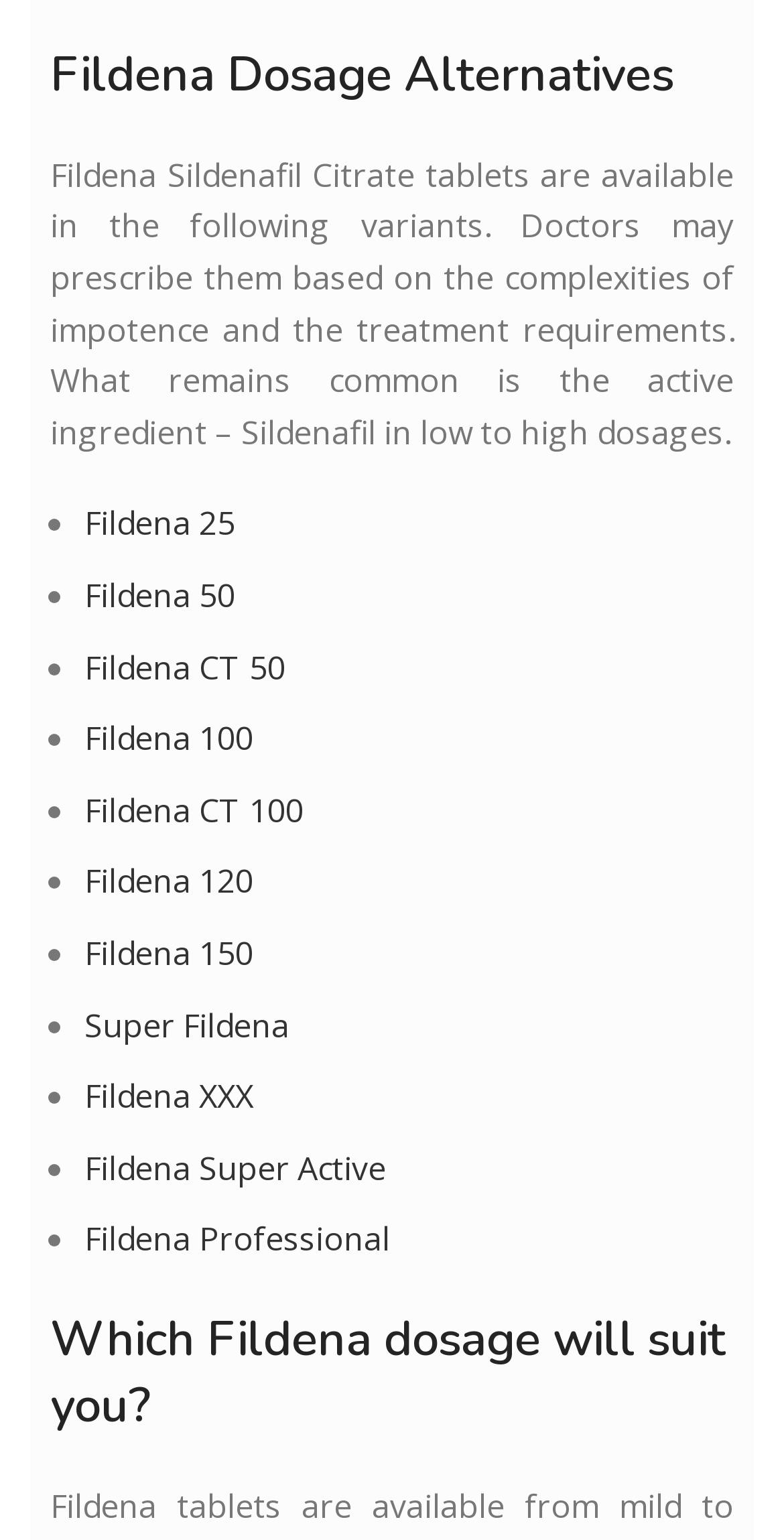Please find the bounding box coordinates of the element that must be clicked to perform the given instruction: "click Super Fildena". The coordinates should be four float numbers from 0 to 1, i.e., [left, top, right, bottom].

[0.108, 0.651, 0.369, 0.68]